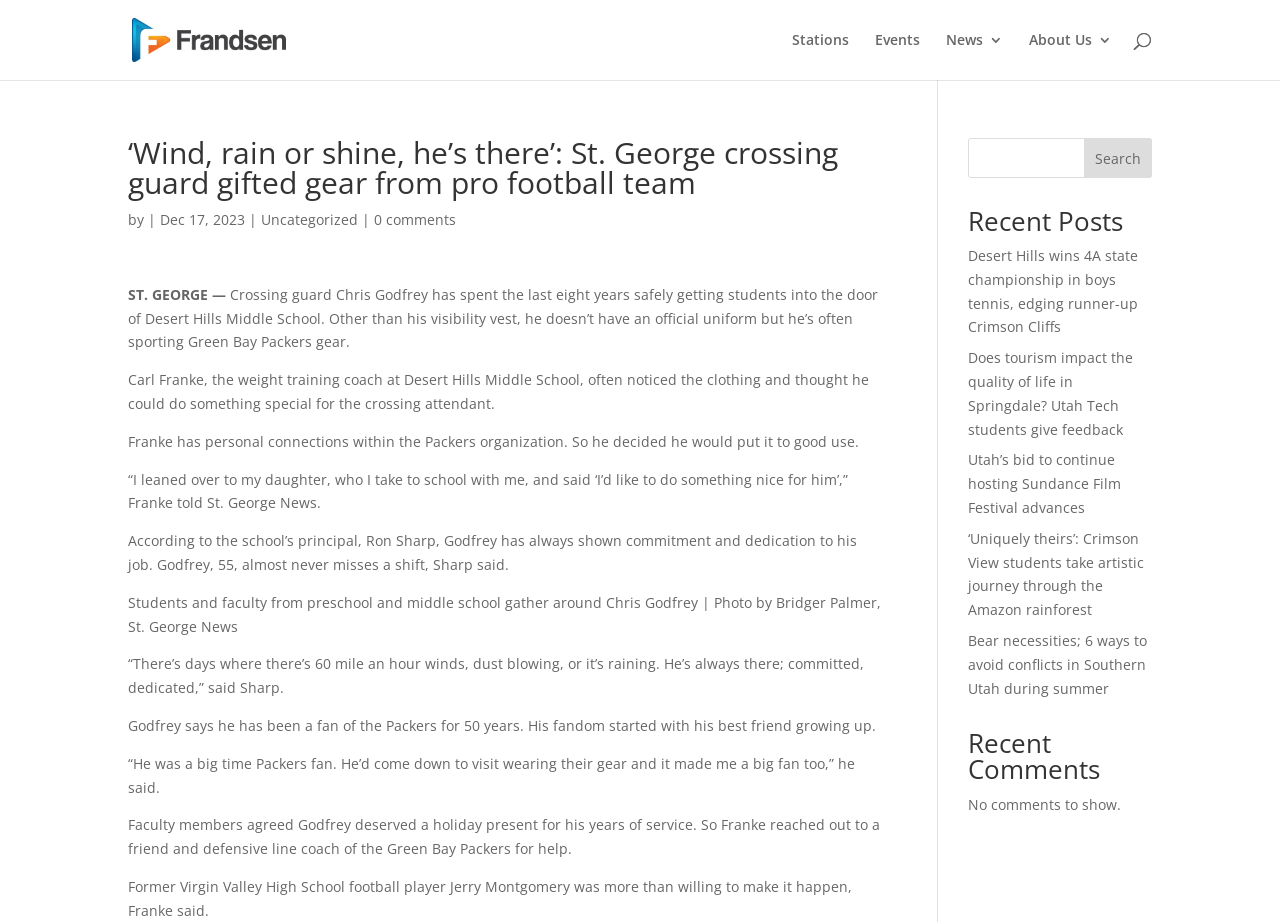What is the name of the school where Chris Godfrey works?
Look at the image and answer with only one word or phrase.

Desert Hills Middle School